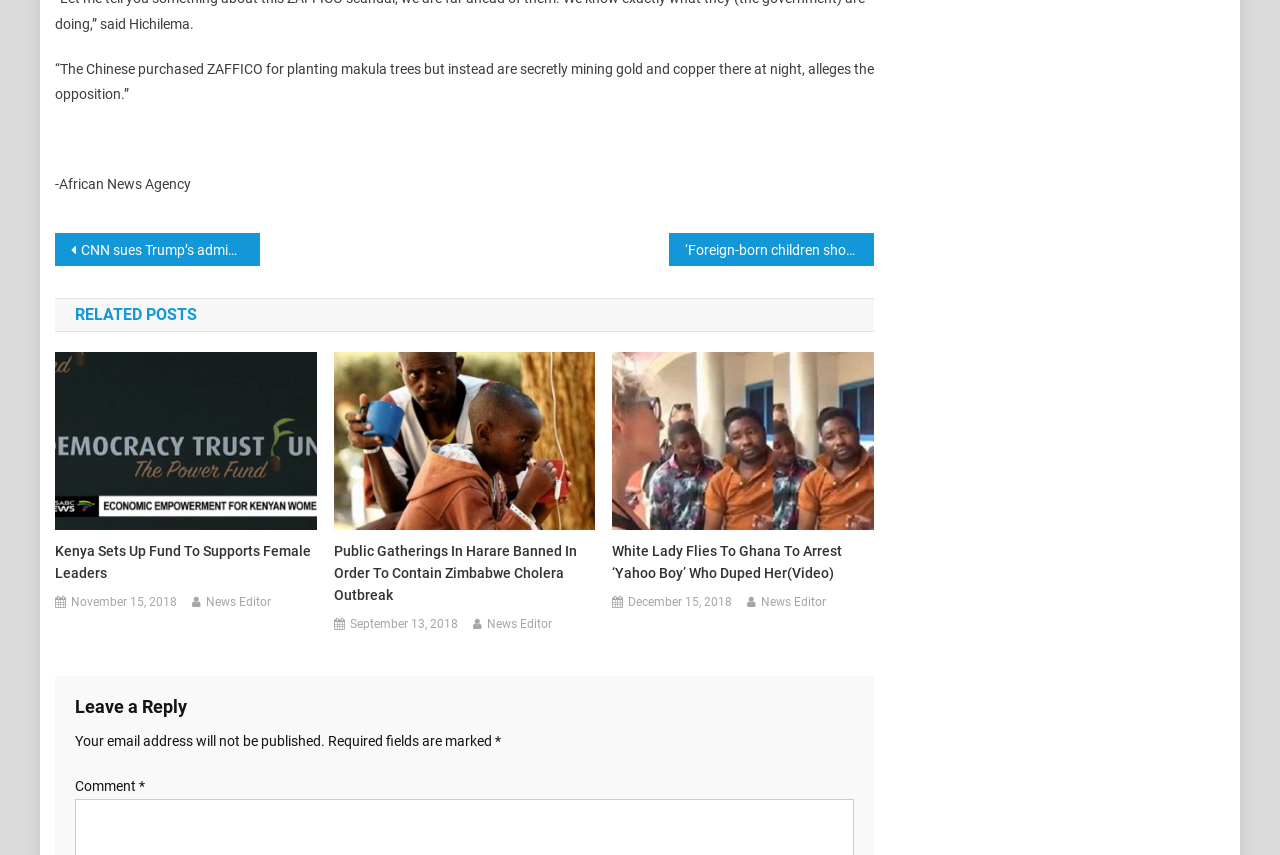Extract the bounding box of the UI element described as: "News Editor".

[0.595, 0.692, 0.645, 0.718]